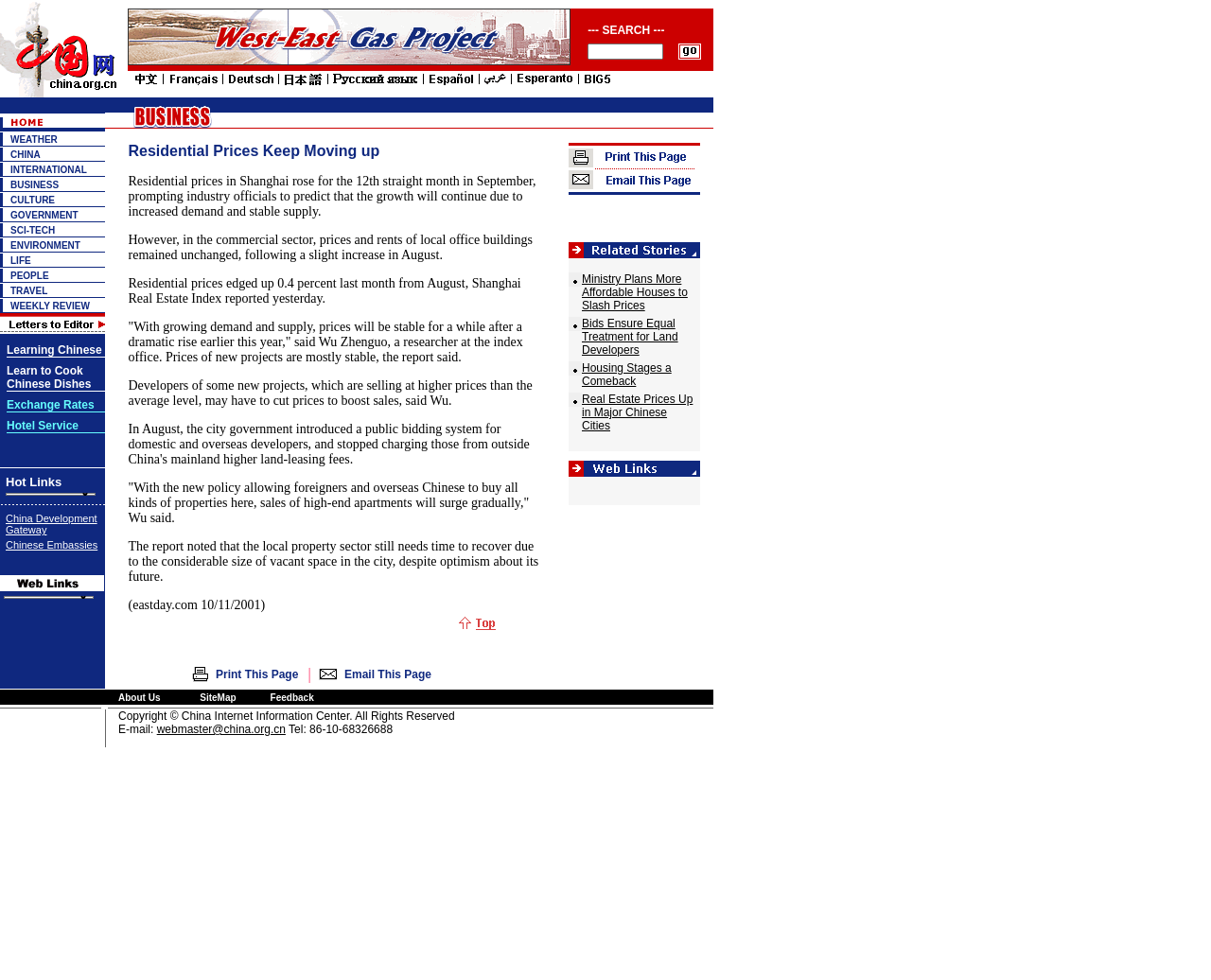Predict the bounding box coordinates of the UI element that matches this description: "name="p_qry"". The coordinates should be in the format [left, top, right, bottom] with each value between 0 and 1.

[0.485, 0.044, 0.548, 0.06]